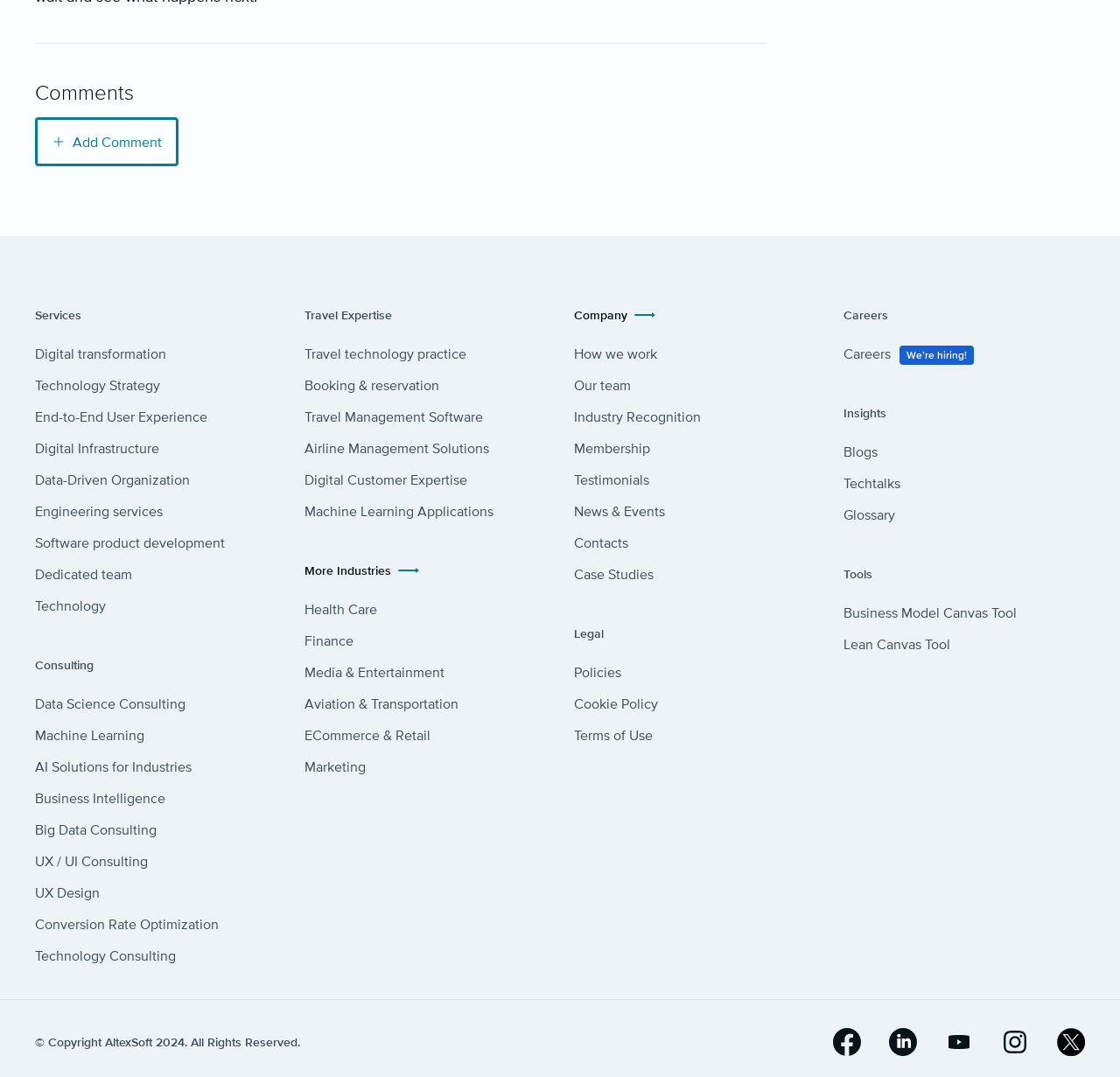Please identify the bounding box coordinates of the element I should click to complete this instruction: 'View Case Studies'. The coordinates should be given as four float numbers between 0 and 1, like this: [left, top, right, bottom].

[0.512, 0.525, 0.584, 0.54]